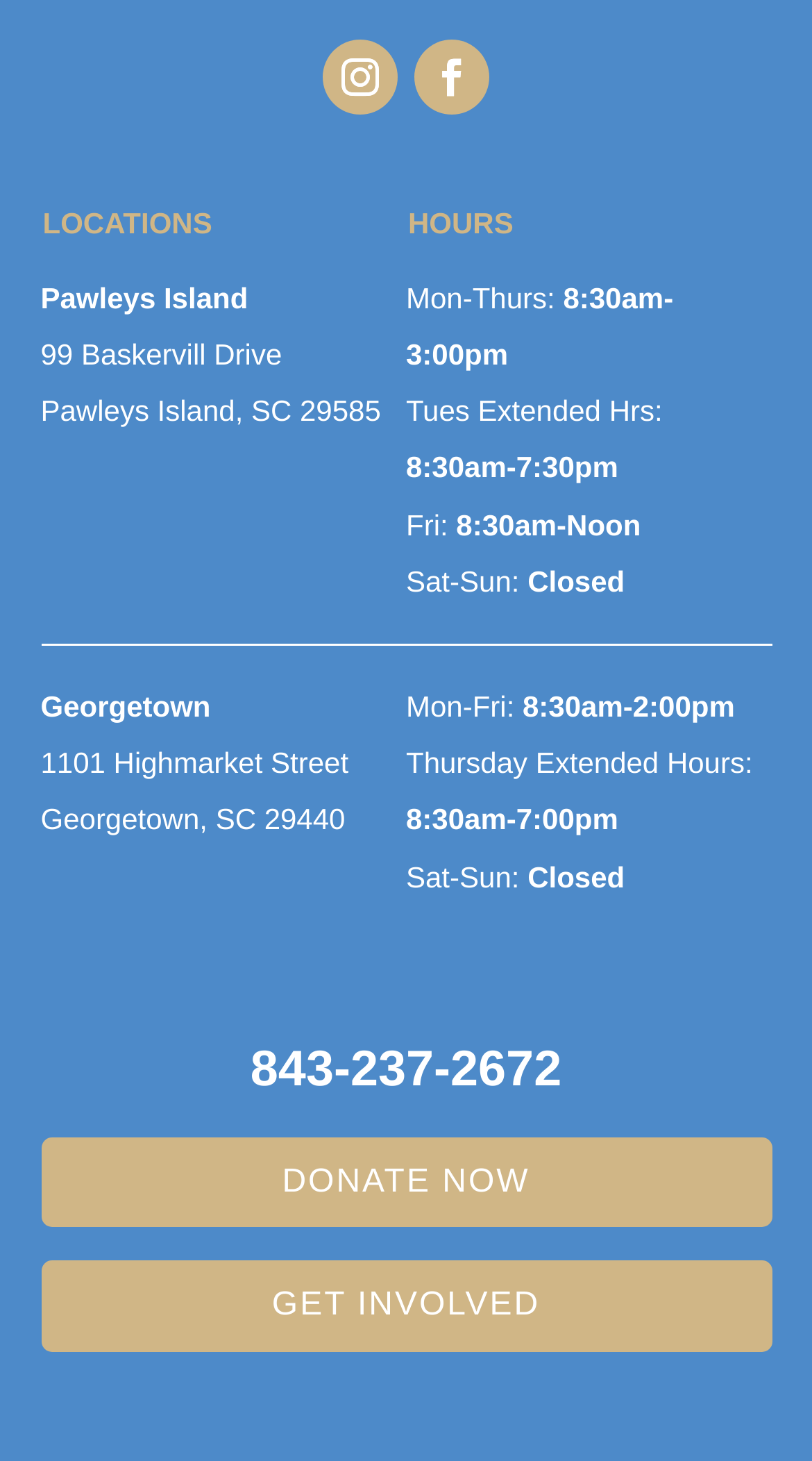Determine the bounding box coordinates for the HTML element described here: "Donate Now".

[0.05, 0.779, 0.95, 0.84]